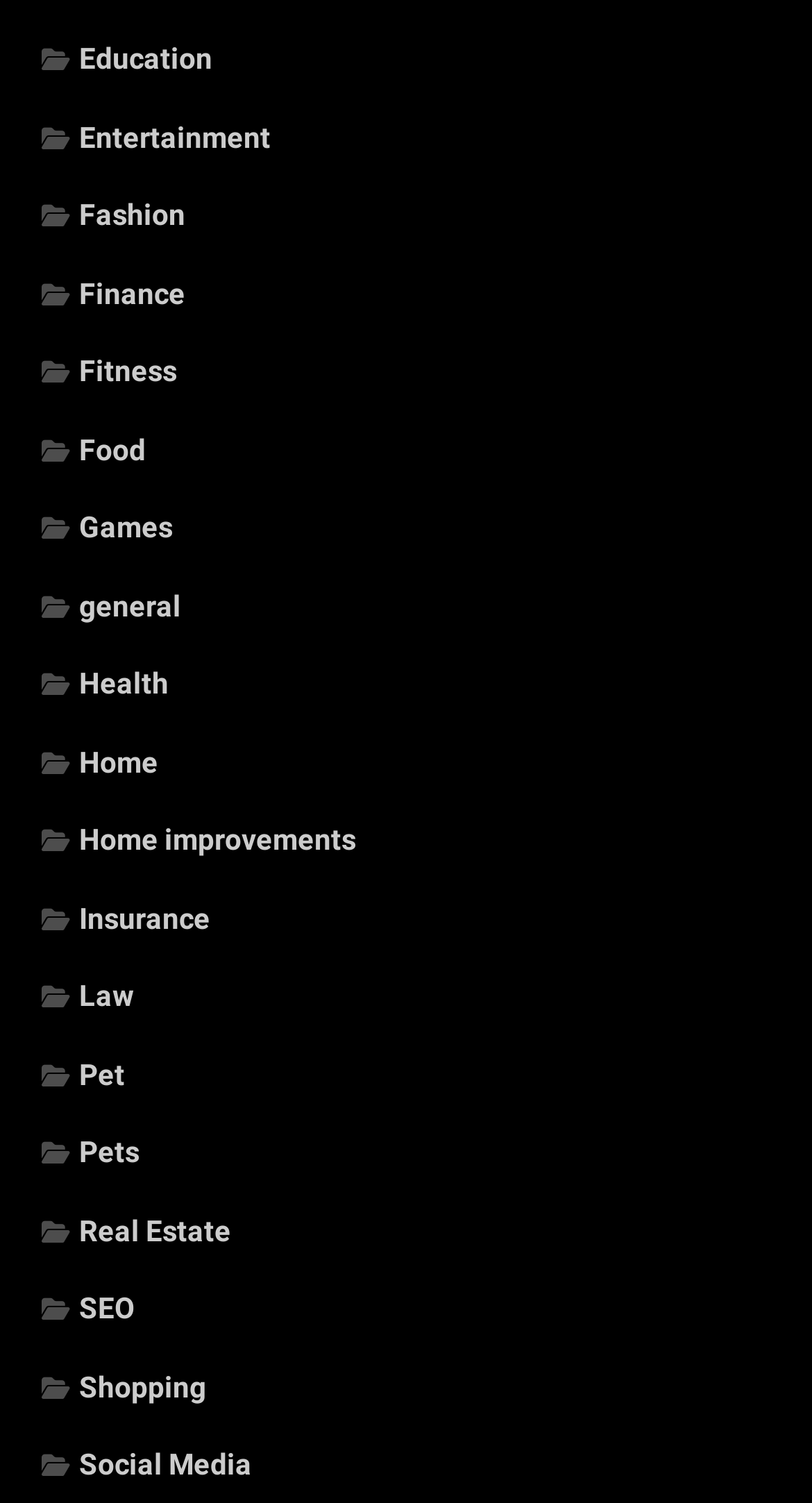Give a concise answer using one word or a phrase to the following question:
What is the first category?

Education